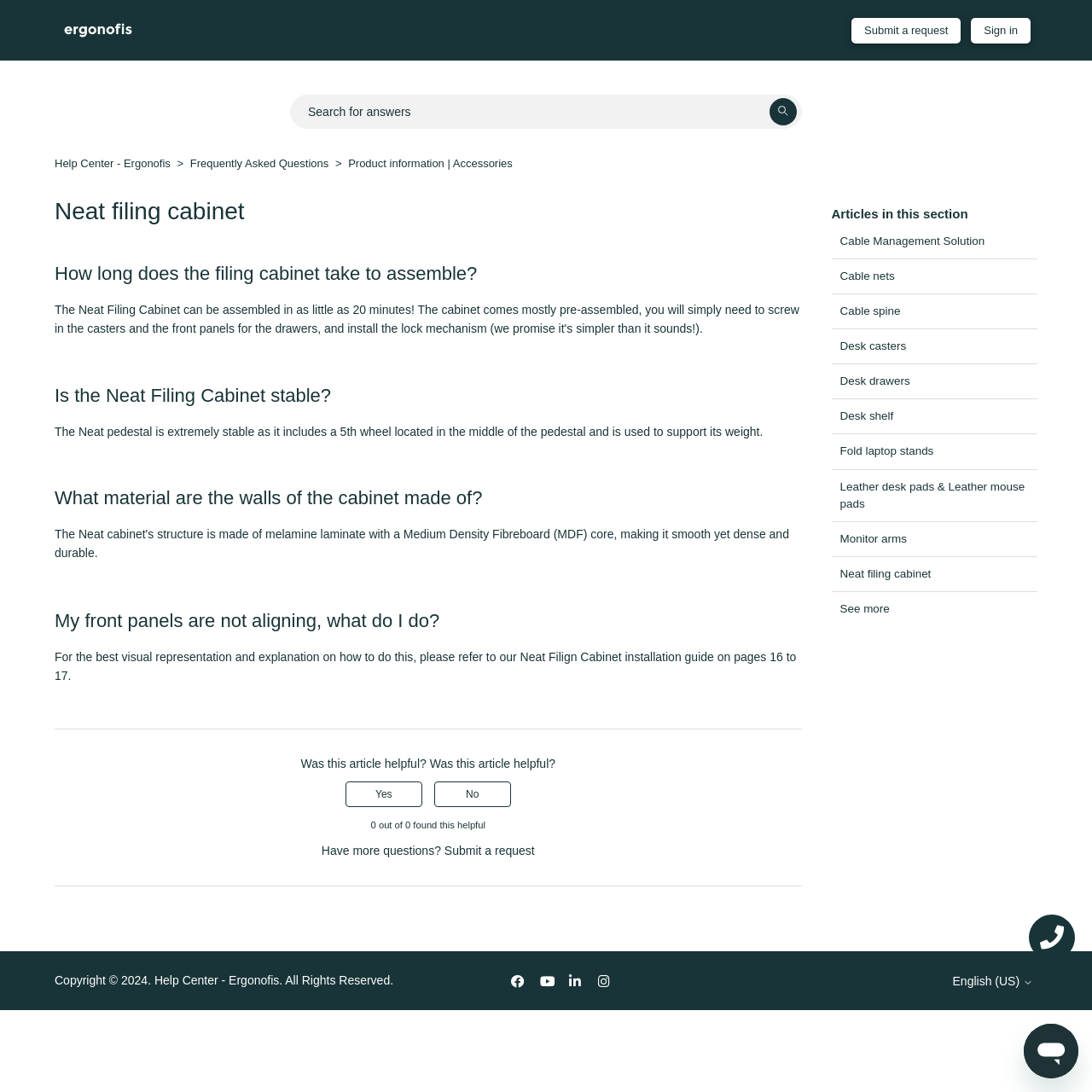Please find and give the text of the main heading on the webpage.

Neat filing cabinet